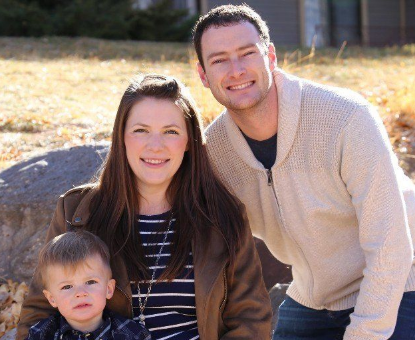Describe every significant element in the image thoroughly.

The image features a family portrait set in an outdoor environment, showcasing a bright and sunny day. In the foreground, a joyful woman and man stand closely together, smiling warmly. The woman, wearing a cozy brown jacket, has long, dark hair, and appears happy and relaxed. Beside her is a young boy with light brown hair, who is dressed in a blue and gray plaid shirt and has an endearing expression, gazing upwards.

The man, who has short dark hair and a cheerful demeanor, is dressed in a light-colored, knit sweater and is positioned slightly behind the woman and the child. Behind them, the landscape is characterized by soft grass and a few scattered fallen leaves, with the hint of a house in the background, suggesting a suburban setting.

This image captures a moment of familial togetherness and joy, reflecting warmth and affection among the family members.